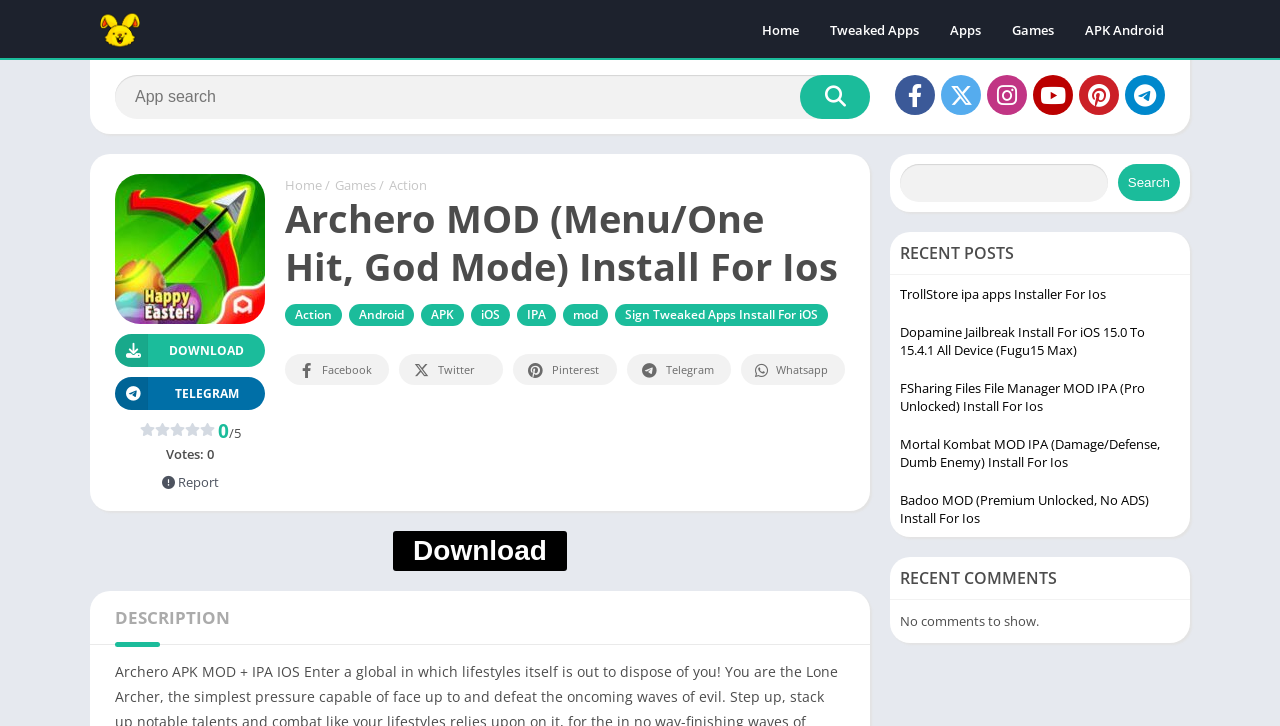Please find the bounding box for the UI component described as follows: "Gallery".

None